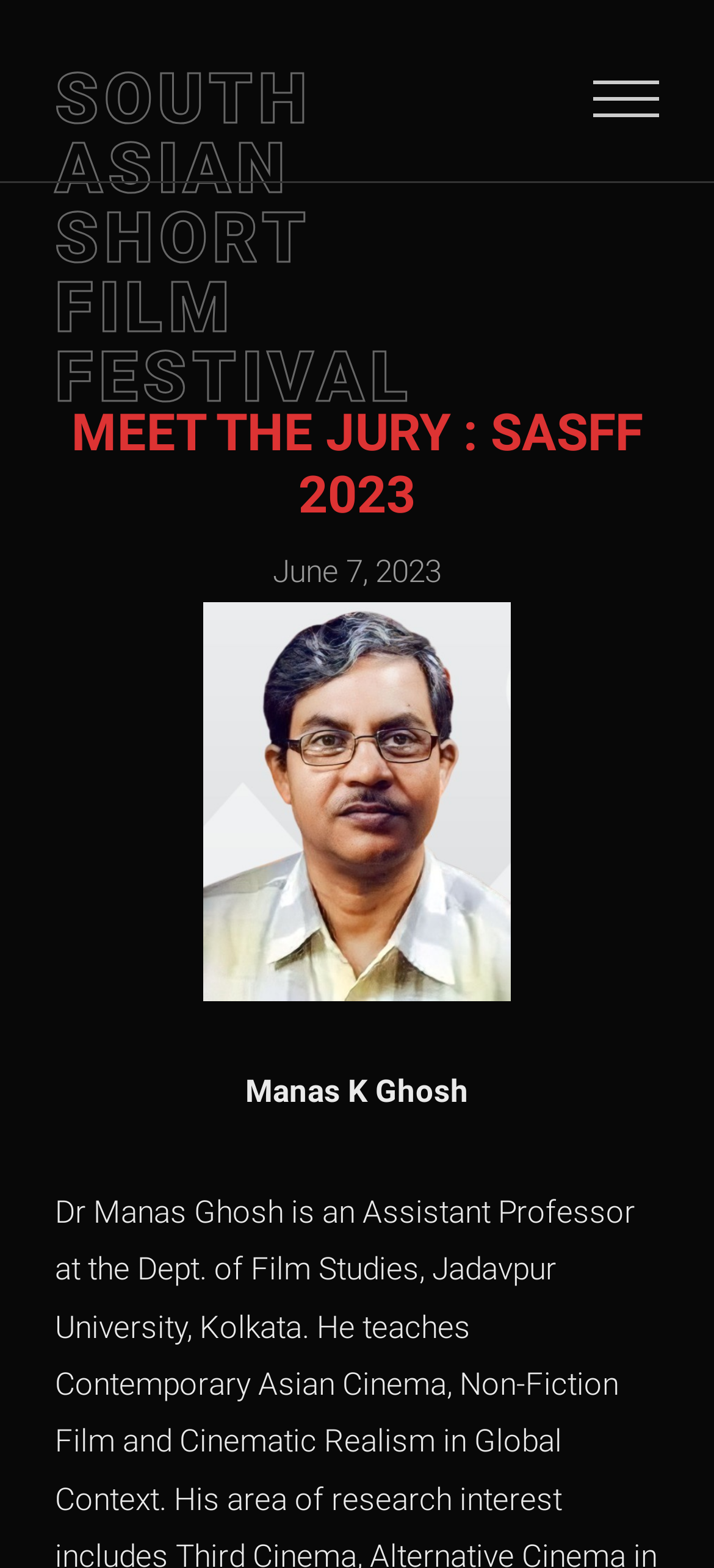From the webpage screenshot, predict the bounding box coordinates (top-left x, top-left y, bottom-right x, bottom-right y) for the UI element described here: South Asian Short Film Festival

[0.077, 0.041, 0.577, 0.263]